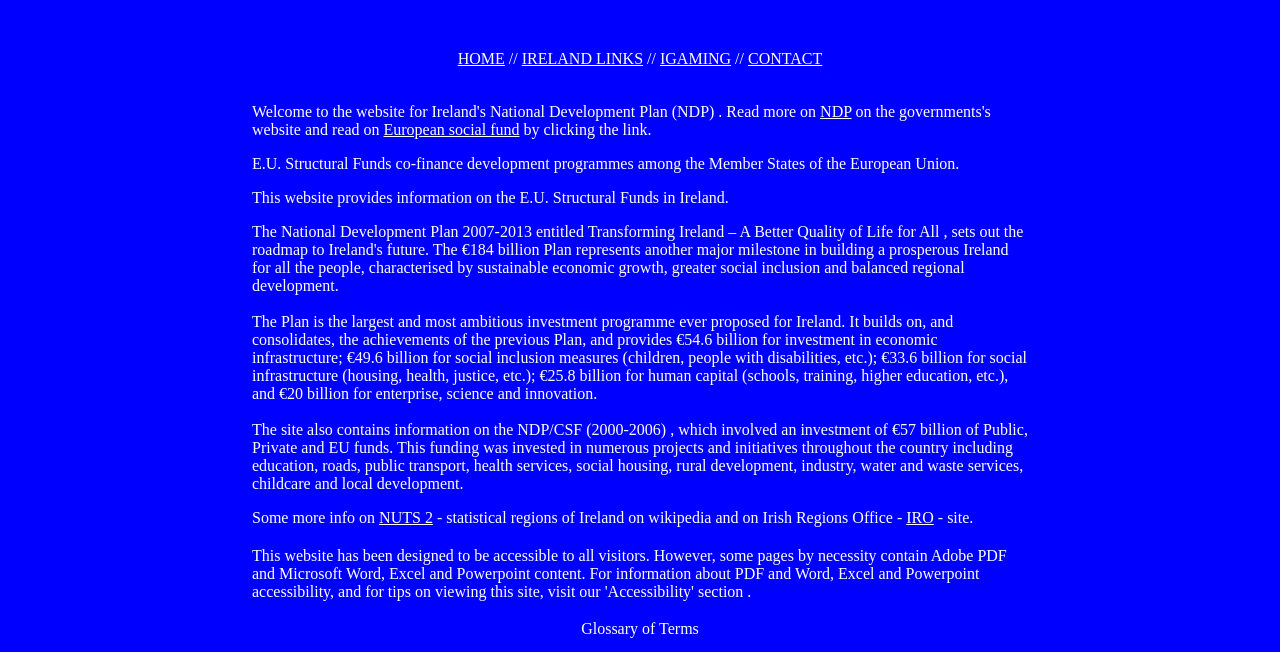Find the bounding box coordinates of the area to click in order to follow the instruction: "Click on HOME".

[0.358, 0.077, 0.394, 0.103]